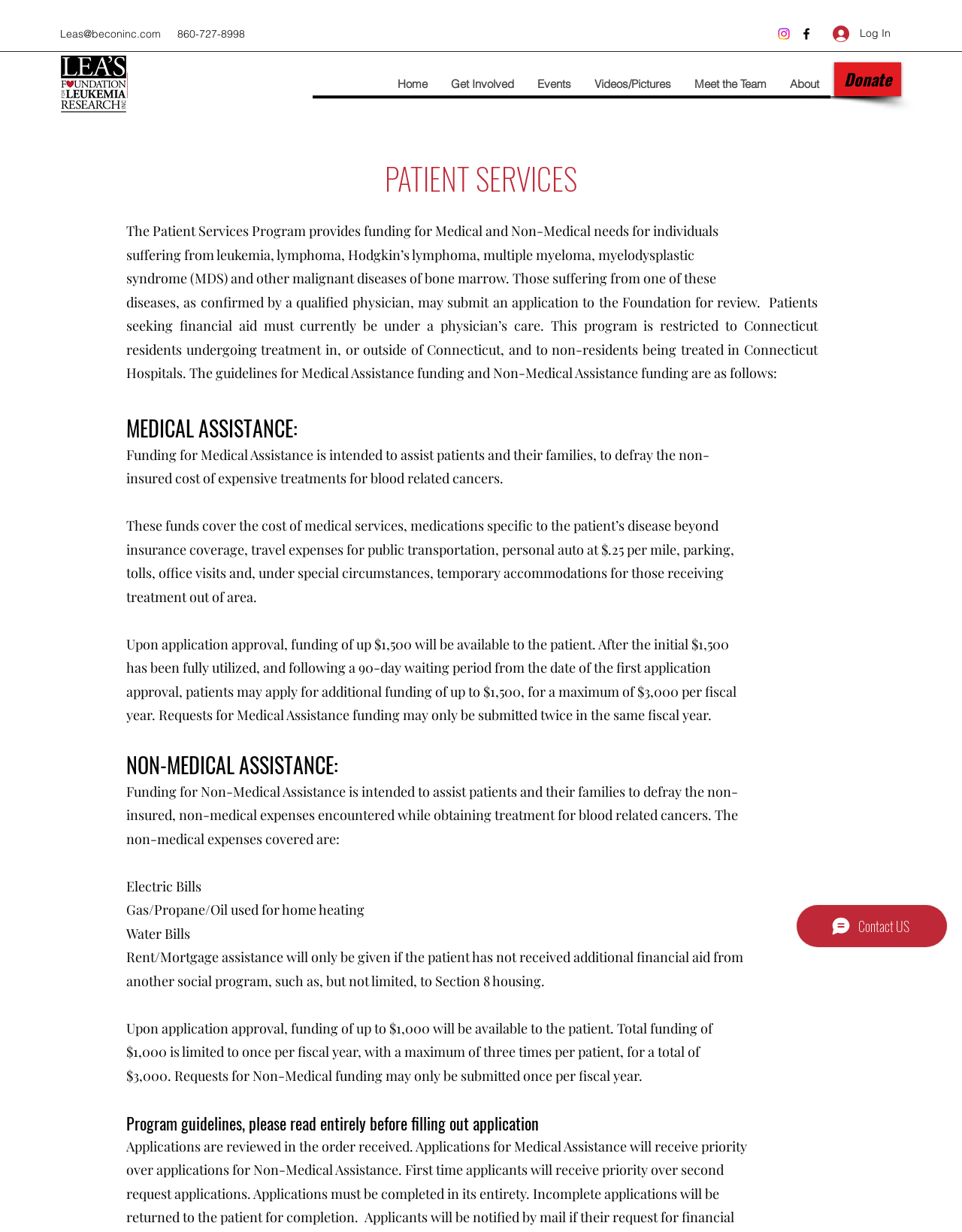Determine the bounding box for the HTML element described here: "Meet the Team". The coordinates should be given as [left, top, right, bottom] with each number being a float between 0 and 1.

[0.709, 0.059, 0.809, 0.078]